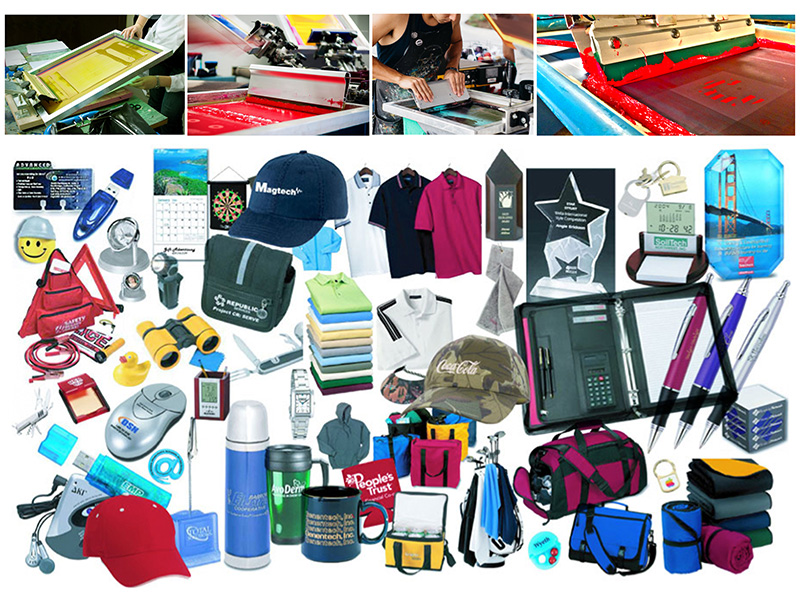What types of products can be embellished through screen printing?
Could you answer the question with a detailed and thorough explanation?

The image showcases a colorful array of promotional items and merchandise, including hats, shirts, bottles, bags, and several branded items, indicating the versatility of screen printing for promotional and custom projects.